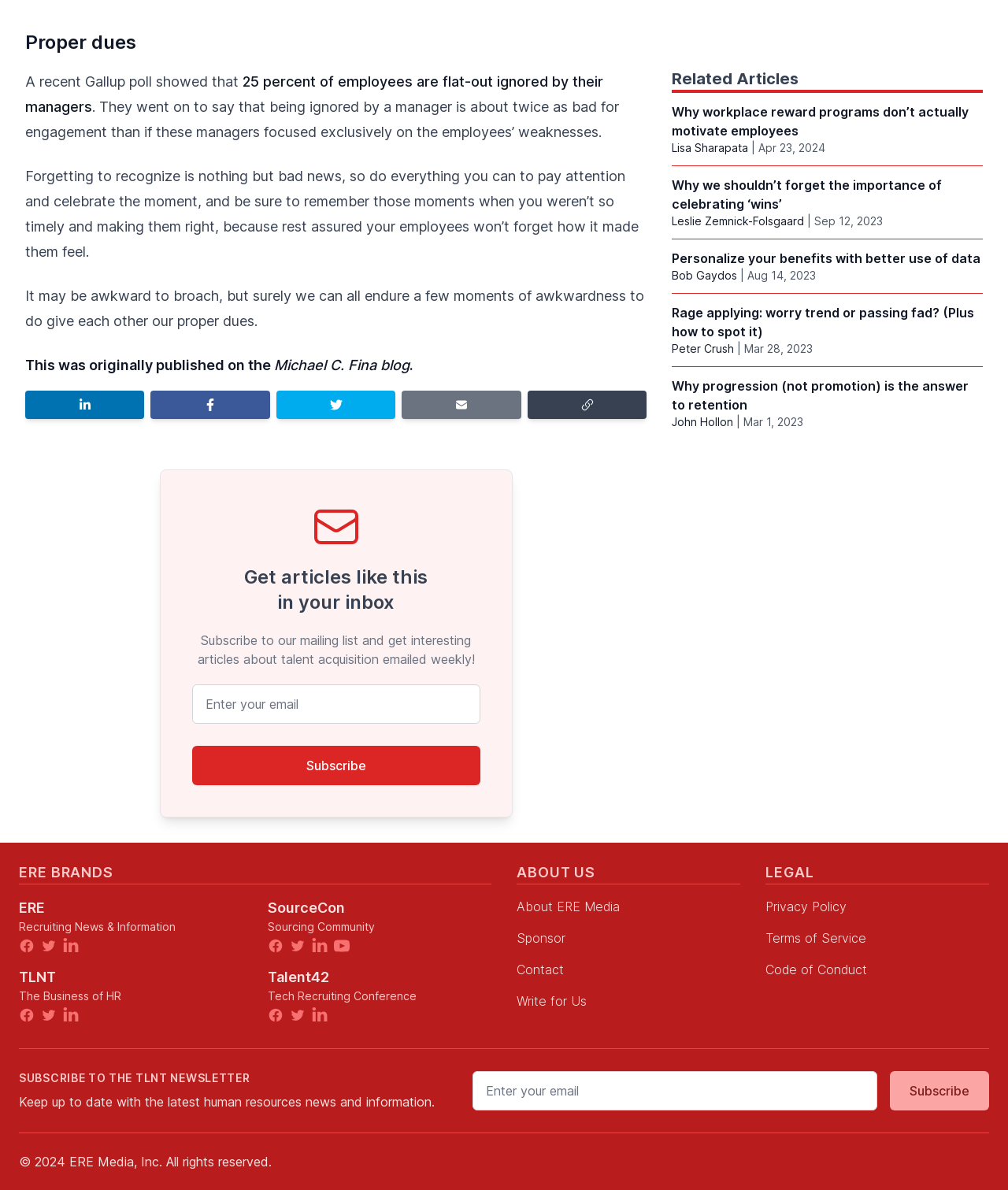Identify the bounding box for the UI element that is described as follows: "Michael C. Fina blog".

[0.272, 0.3, 0.406, 0.313]